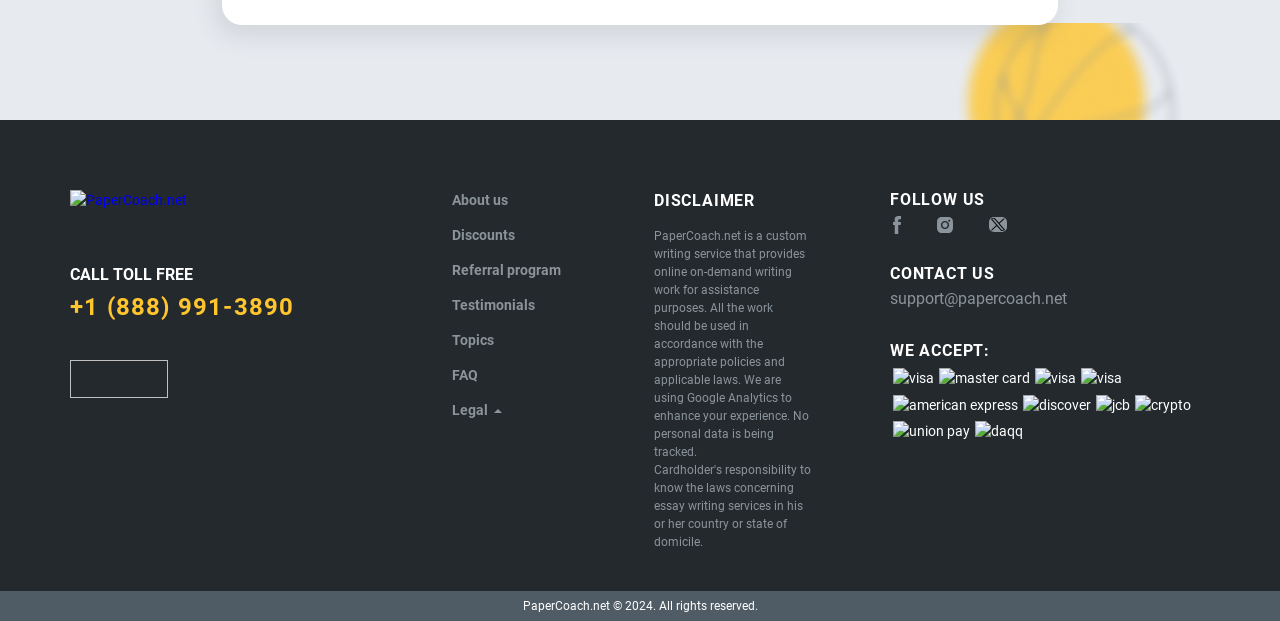Please identify the bounding box coordinates of the element's region that I should click in order to complete the following instruction: "Click on the 'About us' link". The bounding box coordinates consist of four float numbers between 0 and 1, i.e., [left, top, right, bottom].

[0.353, 0.308, 0.397, 0.334]